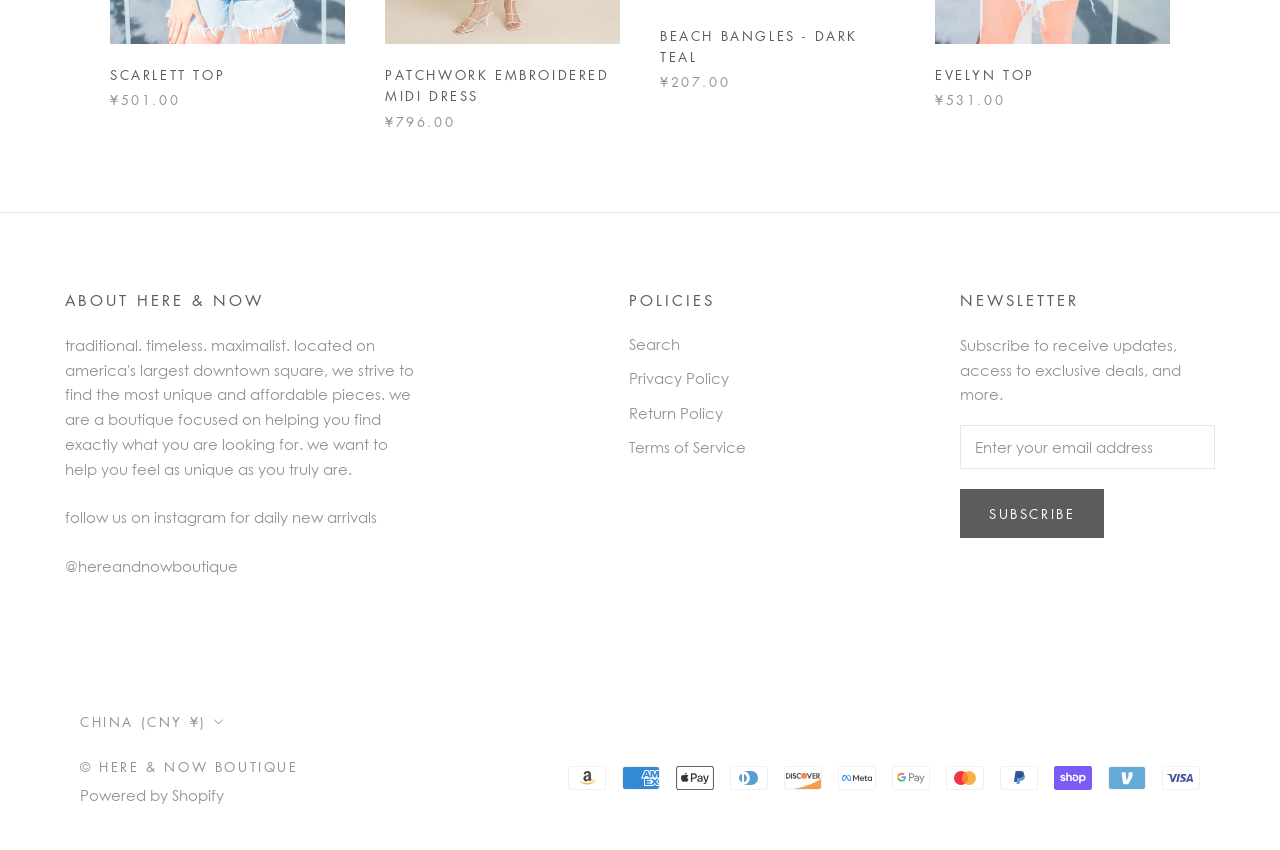Please analyze the image and give a detailed answer to the question:
What is the currency currently selected?

I found the currently selected currency by looking at the button element that says 'CHINA (CNY ¥)', which indicates that the currency currently selected is CHINA (CNY ¥).